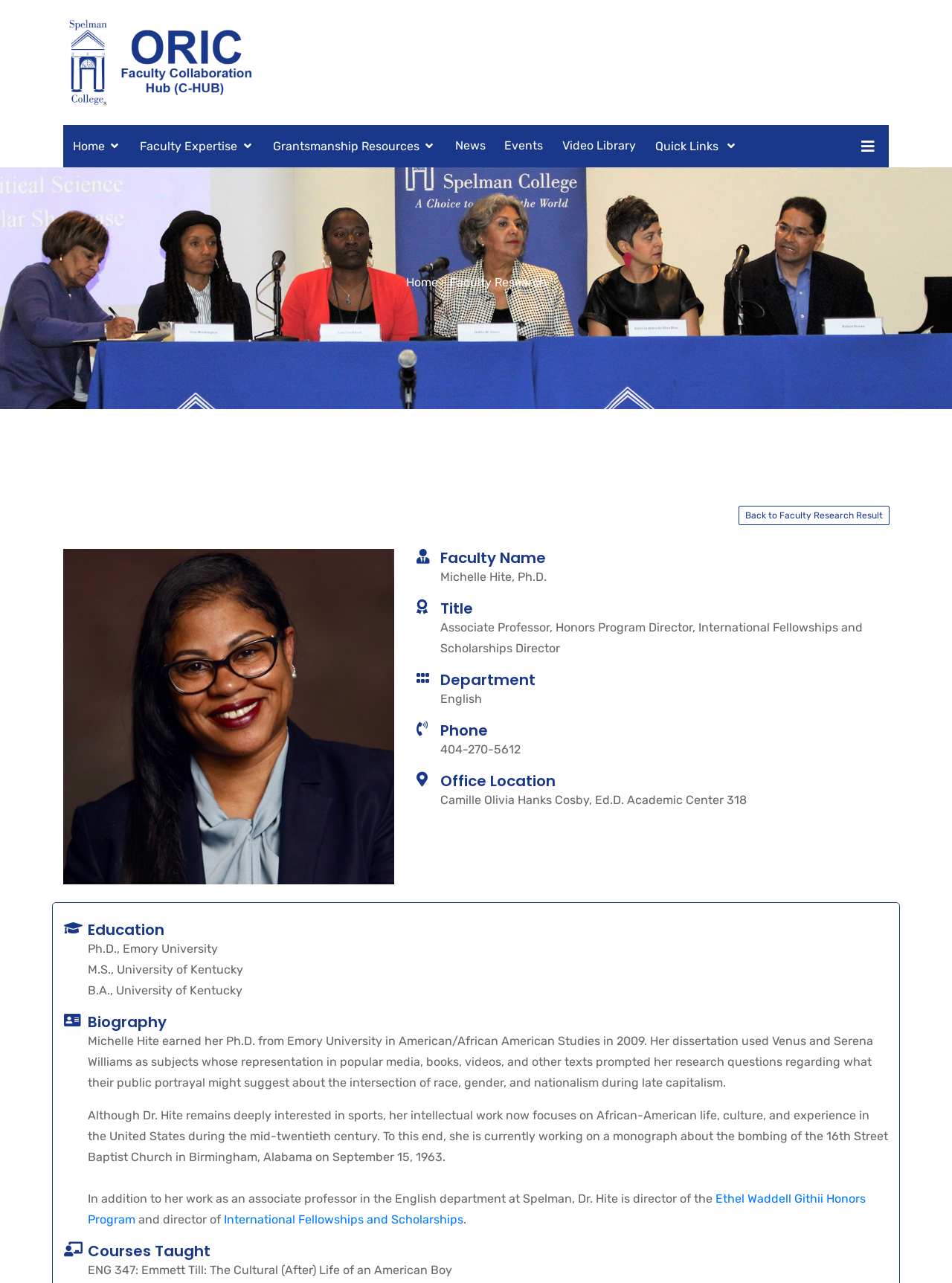Please examine the image and answer the question with a detailed explanation:
What is the phone number of the faculty member?

I found the answer by looking at the 'Phone' heading and the corresponding static text '404-270-5612'.